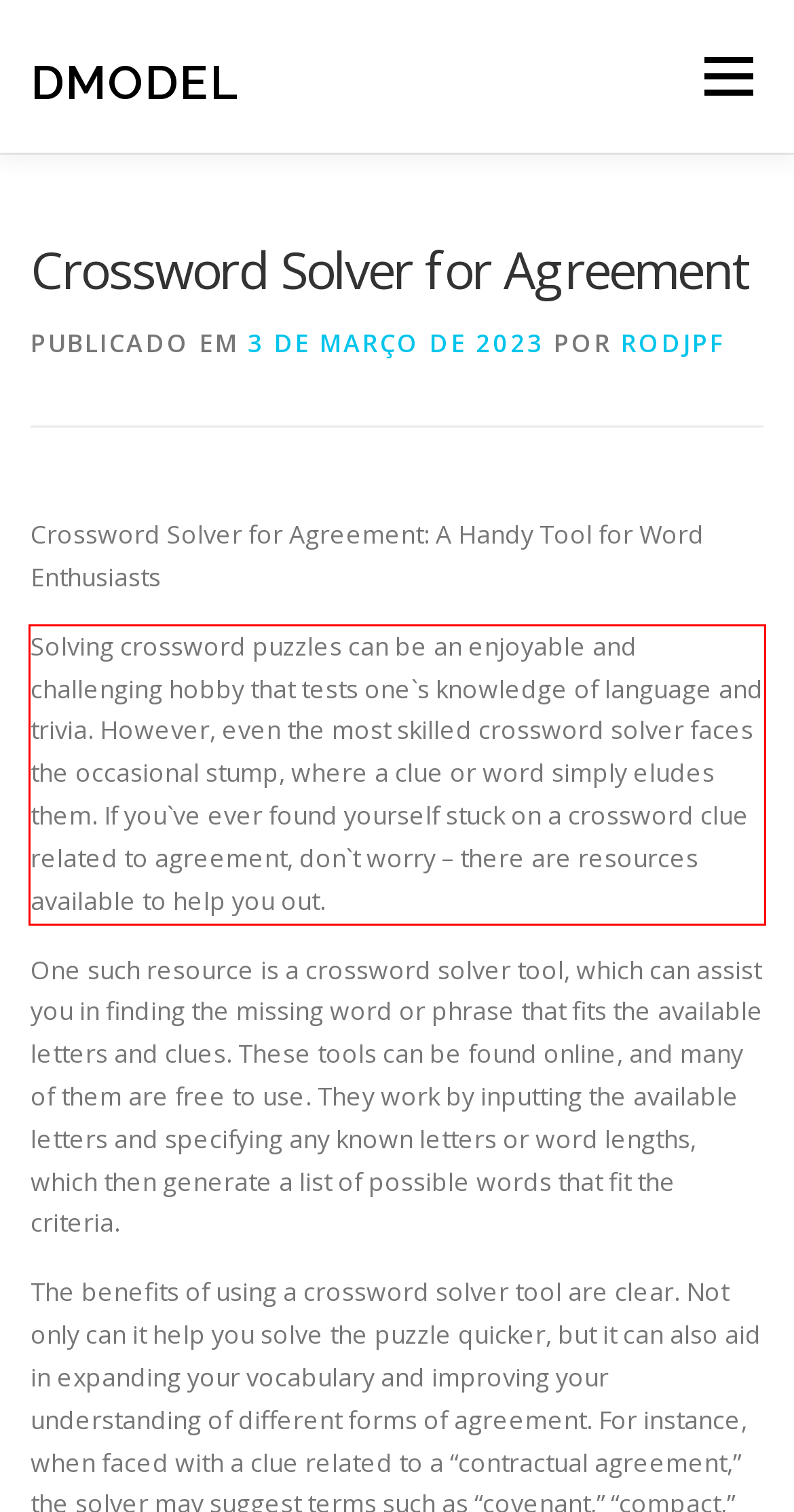Using OCR, extract the text content found within the red bounding box in the given webpage screenshot.

Solving crossword puzzles can be an enjoyable and challenging hobby that tests one`s knowledge of language and trivia. However, even the most skilled crossword solver faces the occasional stump, where a clue or word simply eludes them. If you`ve ever found yourself stuck on a crossword clue related to agreement, don`t worry – there are resources available to help you out.